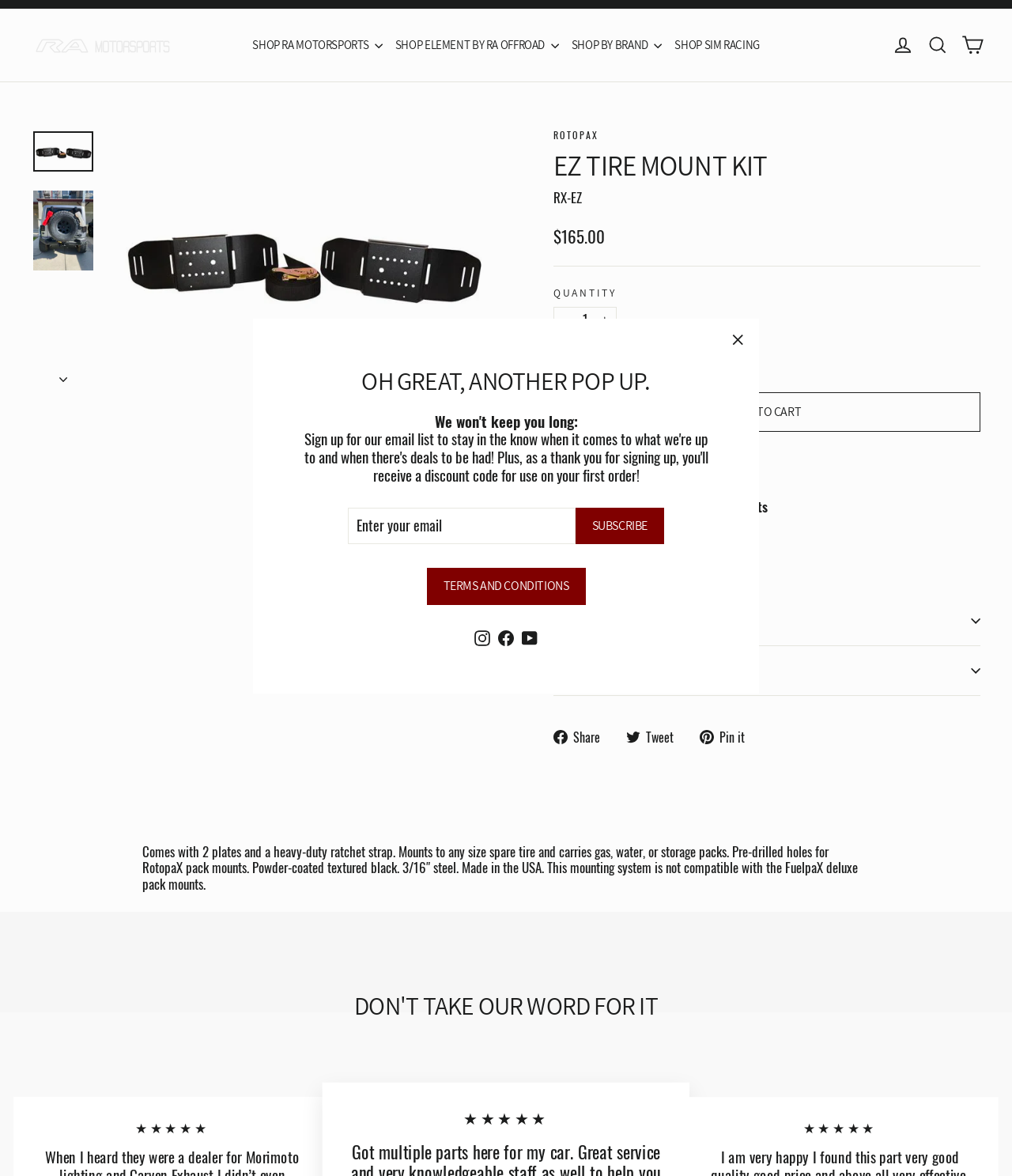Please find the bounding box coordinates (top-left x, top-left y, bottom-right x, bottom-right y) in the screenshot for the UI element described as follows: −

[0.547, 0.261, 0.57, 0.283]